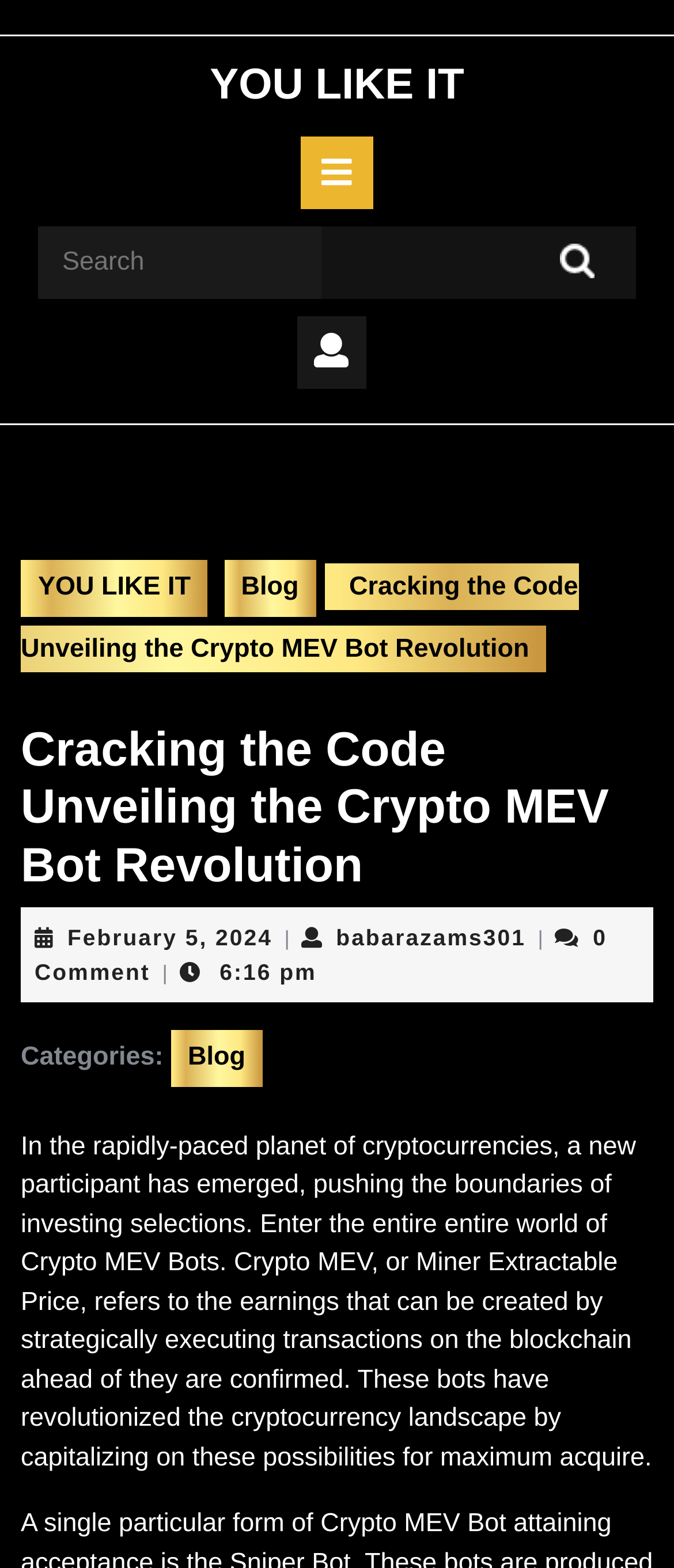Can you determine the bounding box coordinates of the area that needs to be clicked to fulfill the following instruction: "Enter text in the search box"?

[0.056, 0.144, 0.476, 0.191]